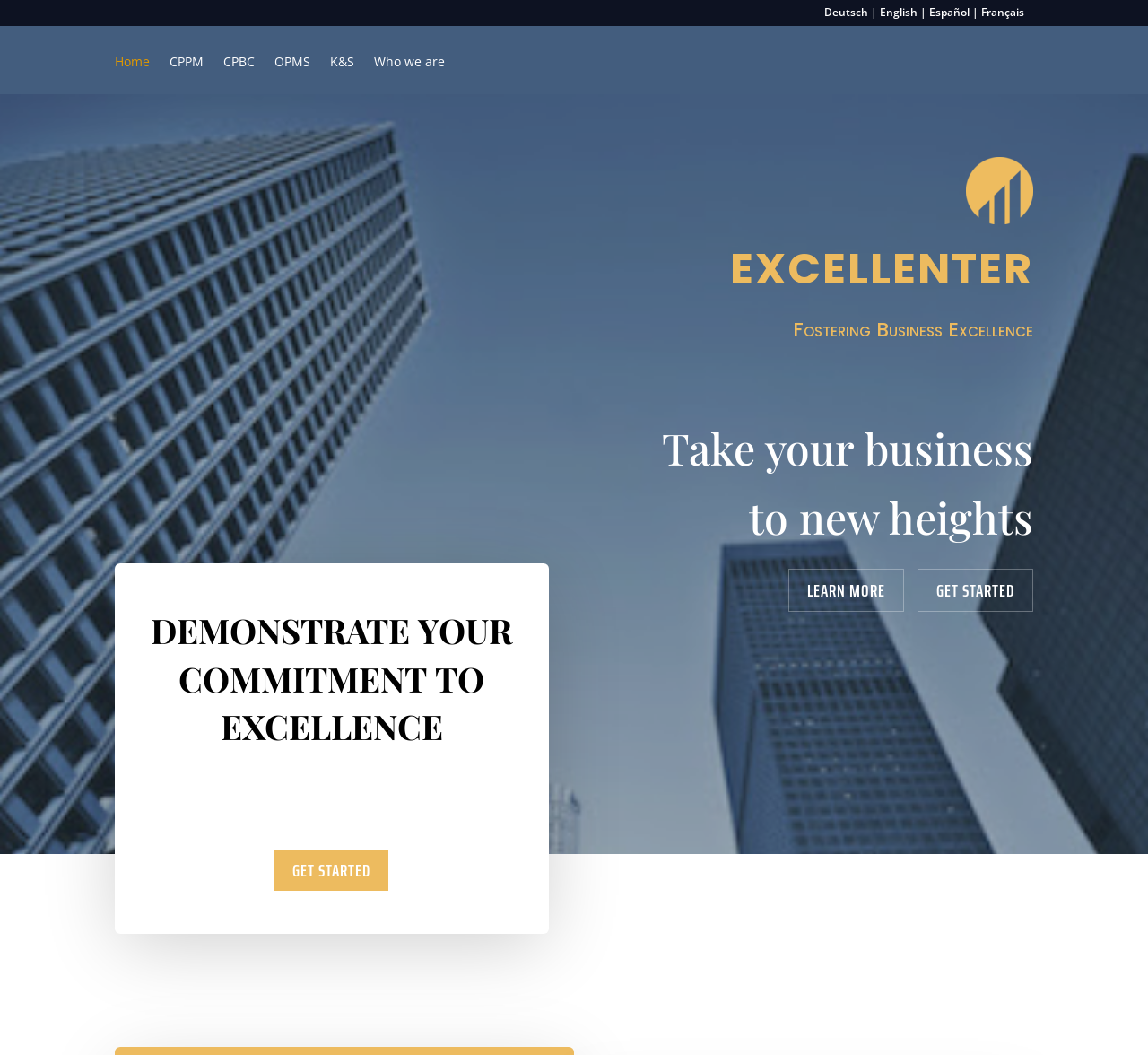Mark the bounding box of the element that matches the following description: "Home".

[0.1, 0.053, 0.13, 0.089]